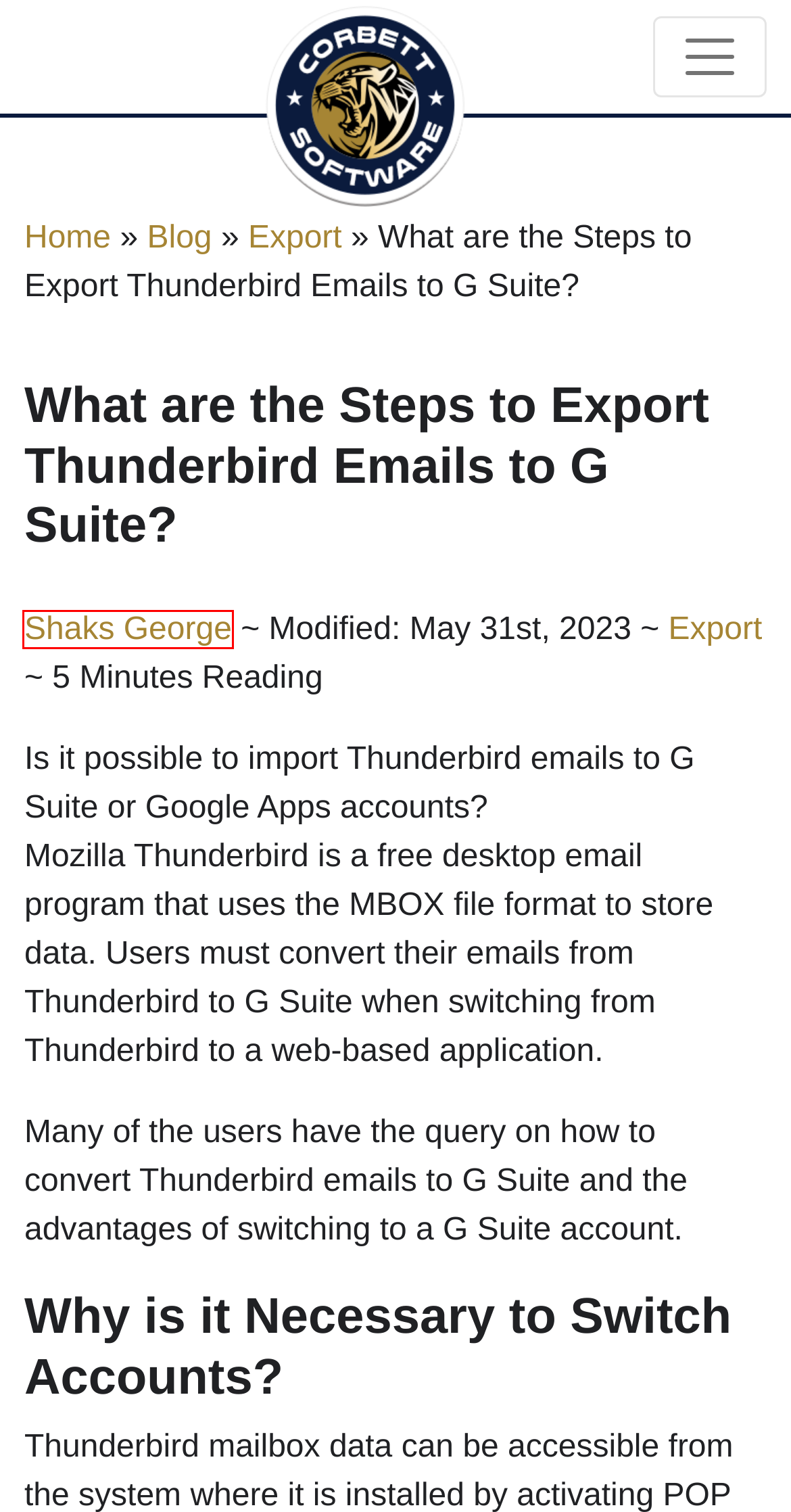You are given a webpage screenshot where a red bounding box highlights an element. Determine the most fitting webpage description for the new page that loads after clicking the element within the red bounding box. Here are the candidates:
A. Tips Archives - Corbett Blog
B. Corbett Software Official Website - Email Care Experts
C. Shaks George, Author at Corbett Blog
D. Corbett Blog
E. Corbett Software - Terms of Service
F. About Corbett Software - World's #1 Email Data Care Experts
G. Export Archives - Corbett Blog
H. Corbett Software - Buy Email Backup & Restore Wizard

C